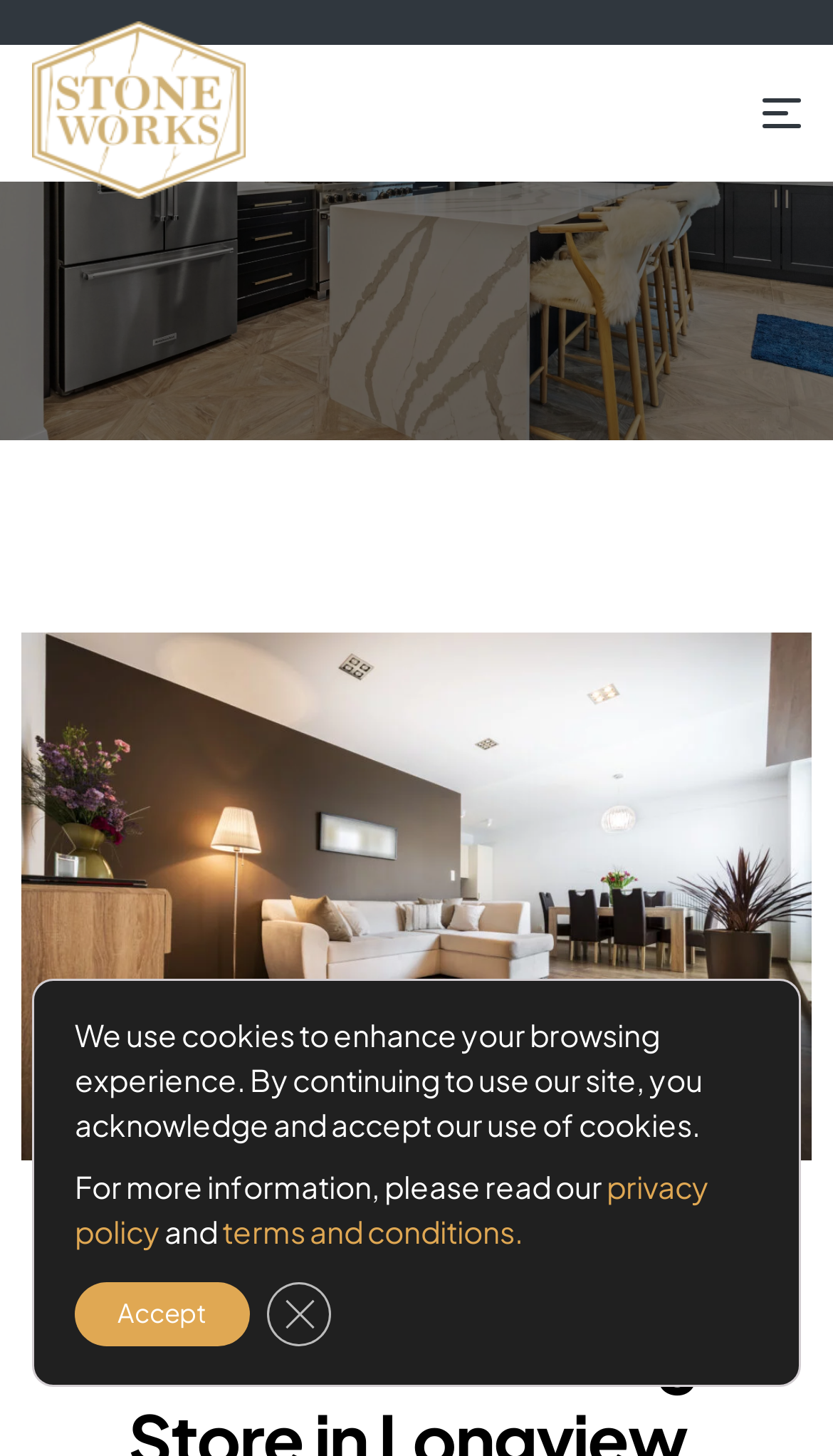Identify the bounding box coordinates for the UI element that matches this description: "Menu".

[0.915, 0.068, 0.962, 0.088]